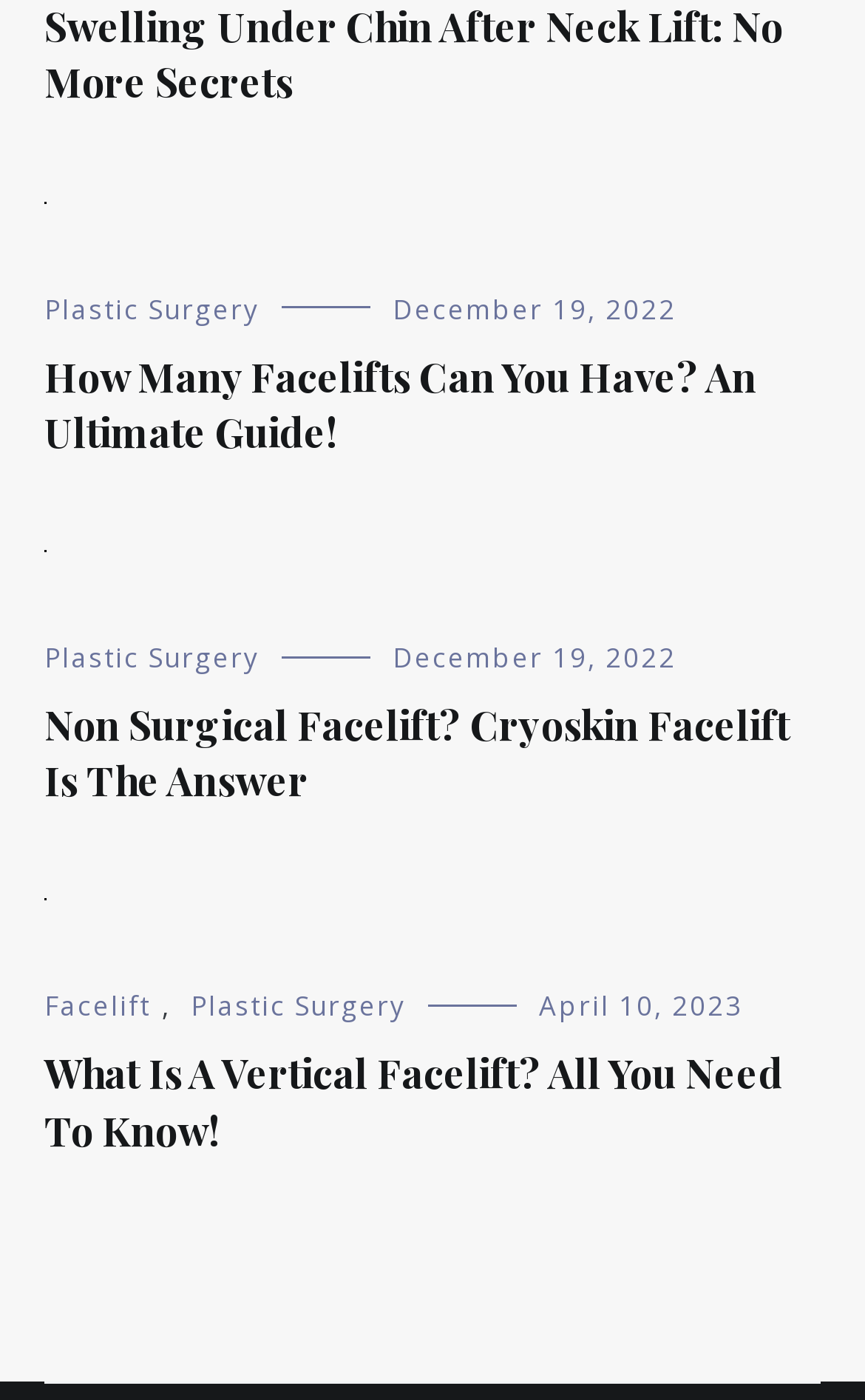Please identify the bounding box coordinates of the element I should click to complete this instruction: 'Visit the 'Plastic Surgery' category'. The coordinates should be given as four float numbers between 0 and 1, like this: [left, top, right, bottom].

[0.051, 0.207, 0.3, 0.234]